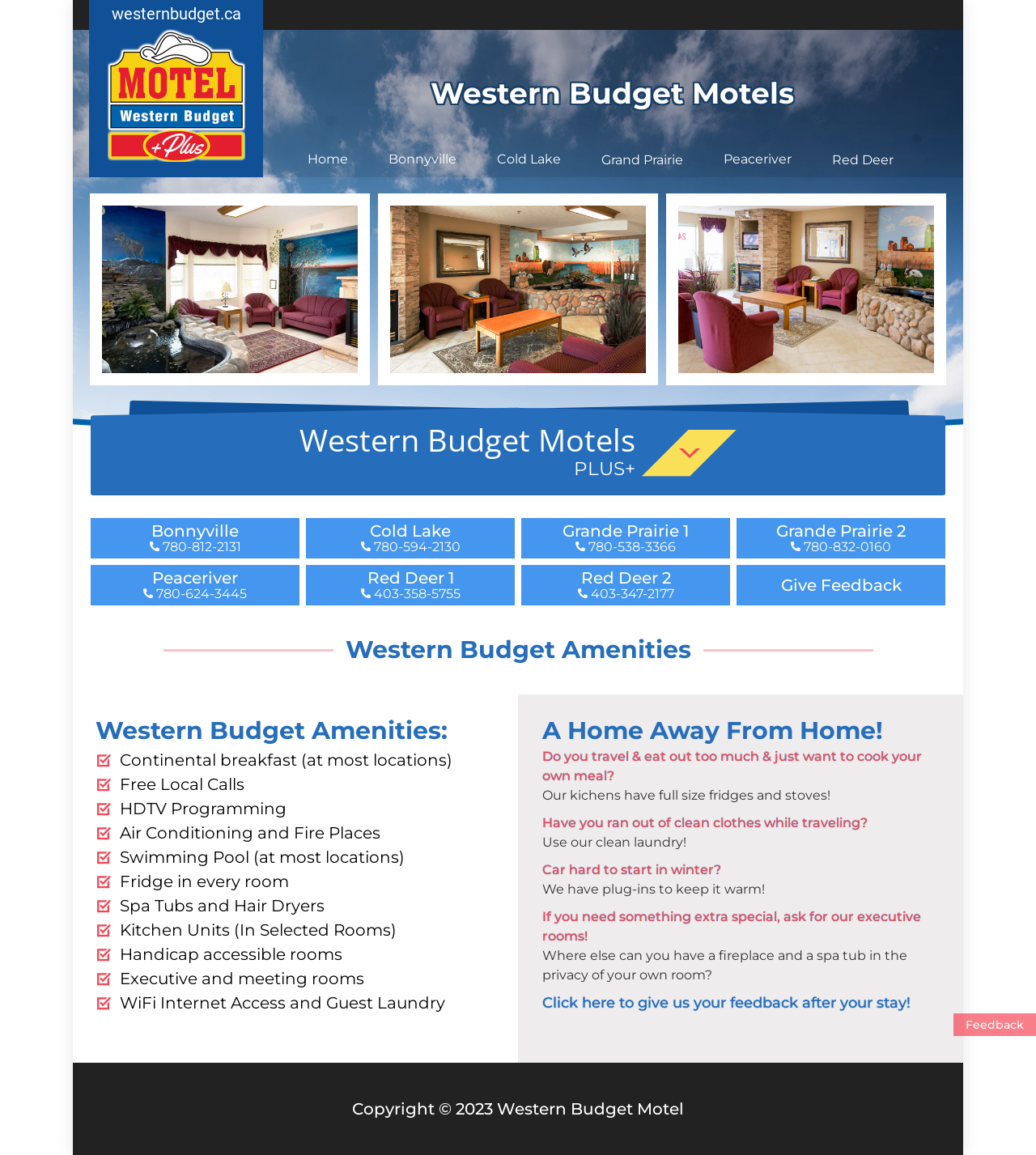Identify and provide the text content of the webpage's primary headline.

Western Budget Motels